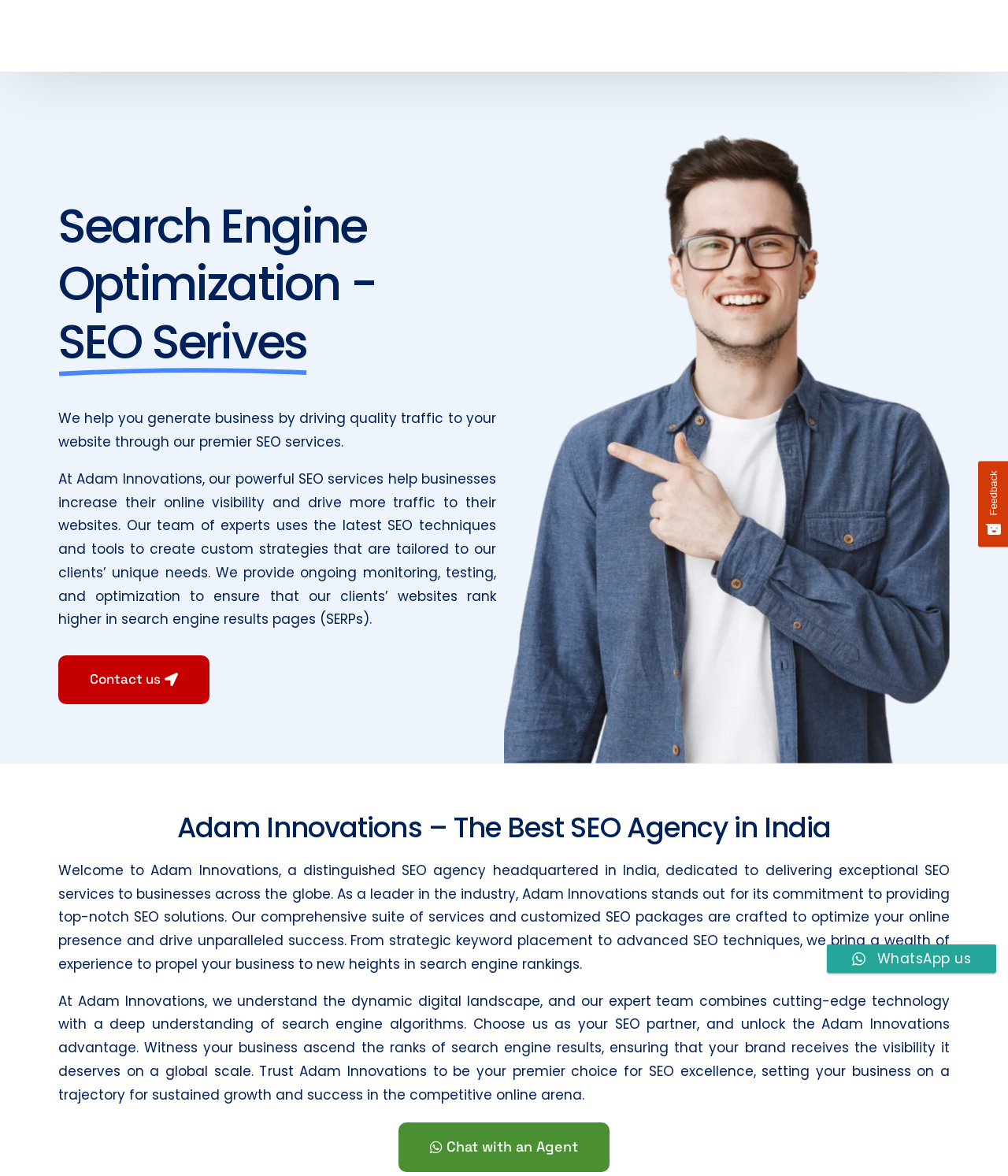Please determine the primary heading and provide its text.

Search Engine Optimization - SEO Serives